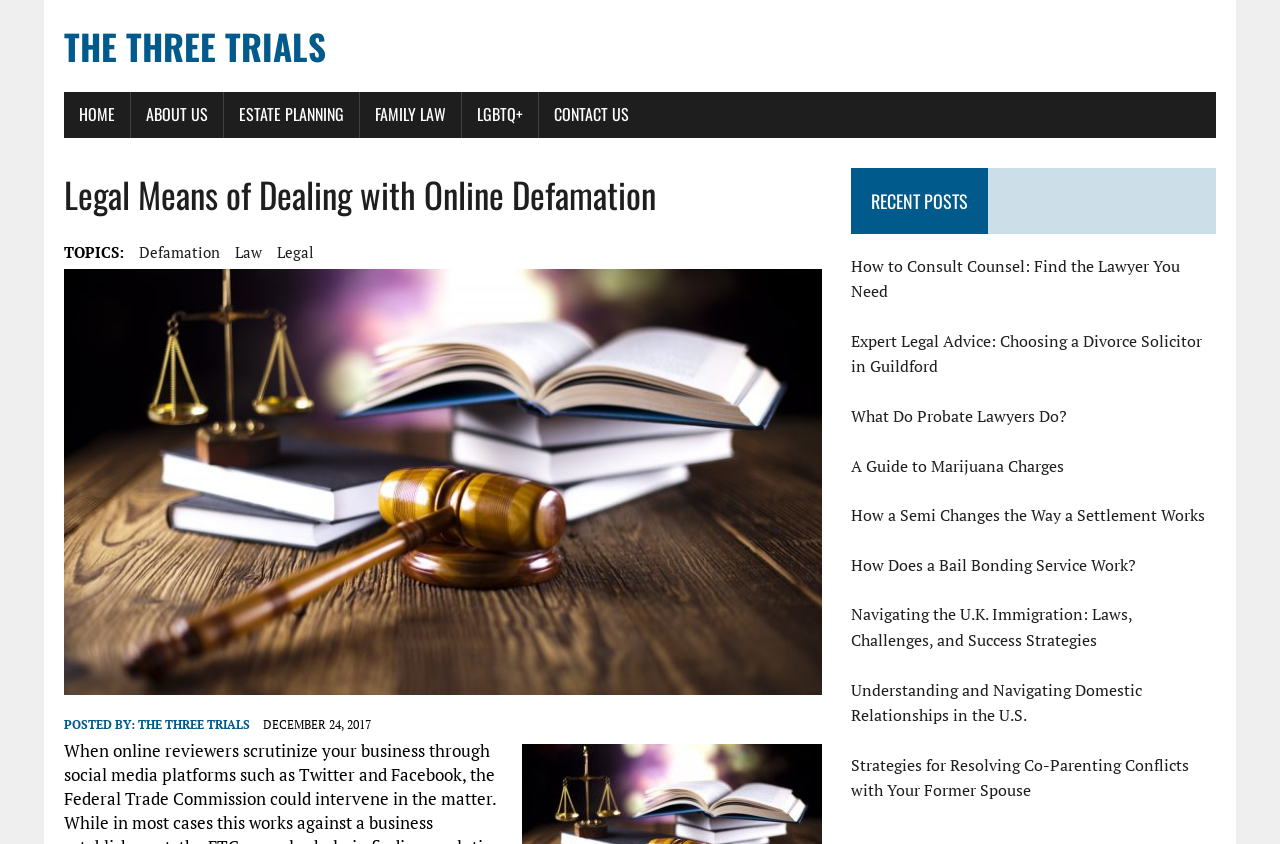Give a one-word or short-phrase answer to the following question: 
What is the topic of the image on the webpage?

Judge gavel and books